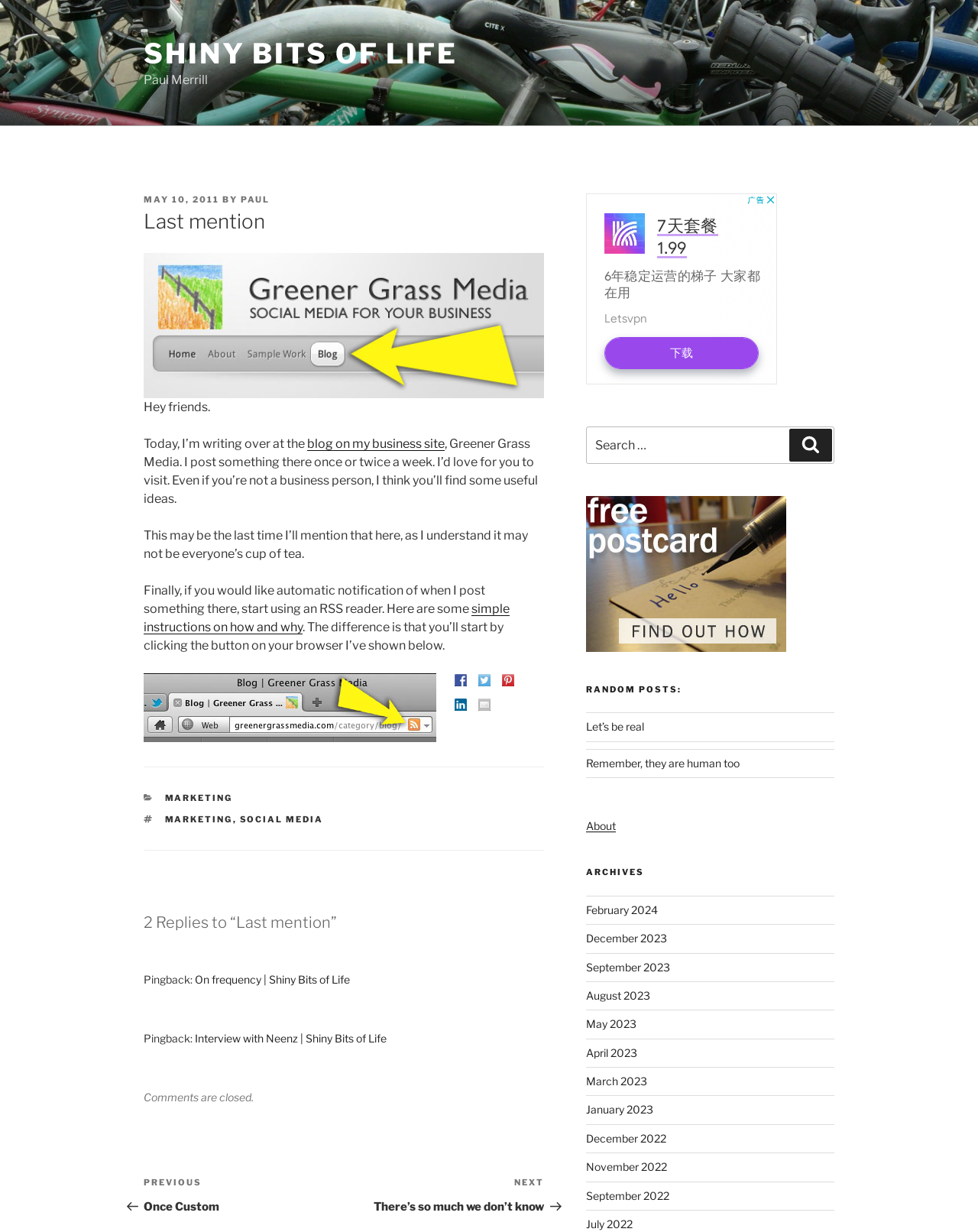Show the bounding box coordinates for the HTML element described as: "Remember, they are human too".

[0.599, 0.614, 0.756, 0.624]